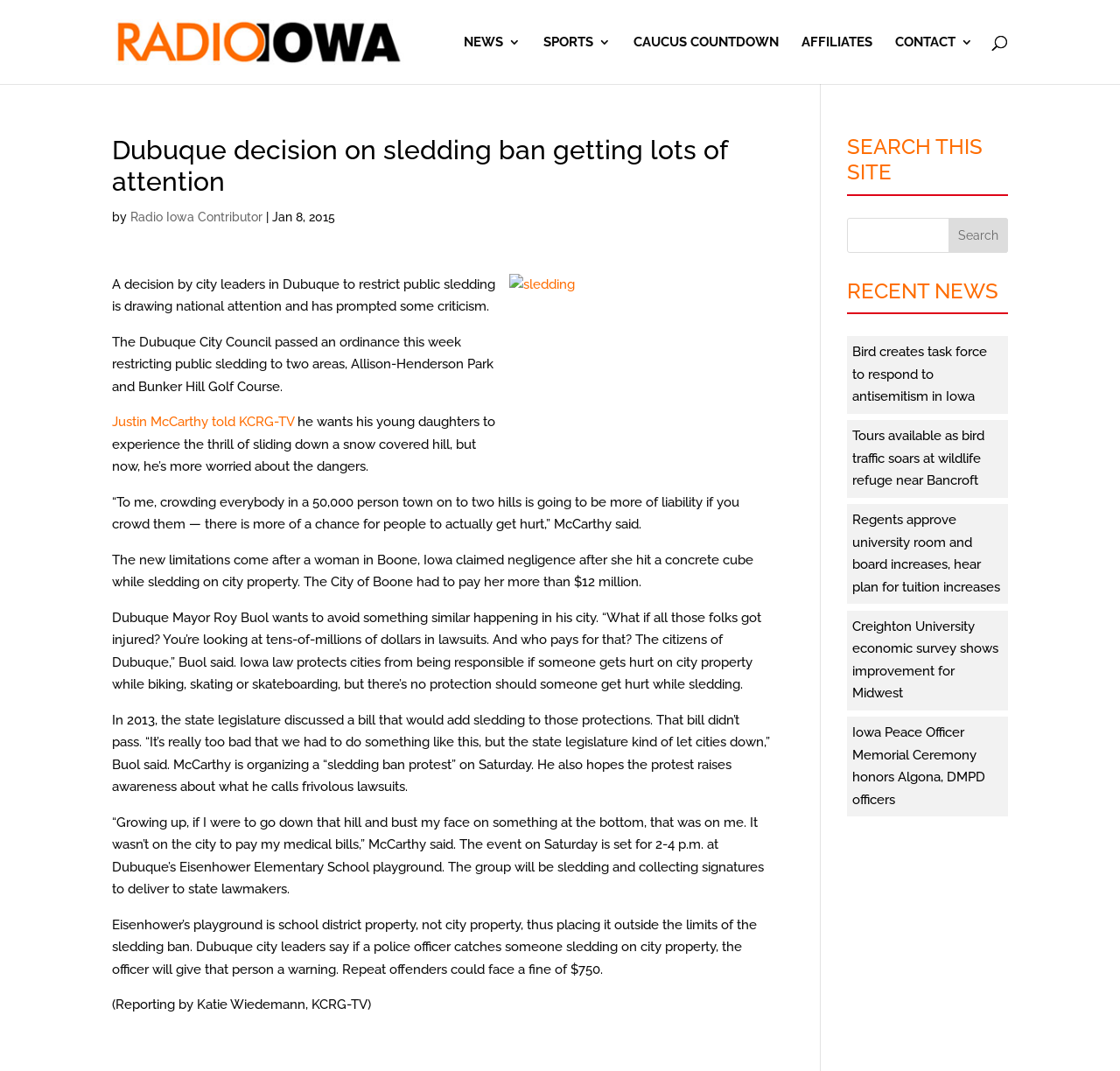Locate the UI element described by Google and provide its bounding box coordinates. Use the format (top-left x, top-left y, bottom-right x, bottom-right y) with all values as floating point numbers between 0 and 1.

None